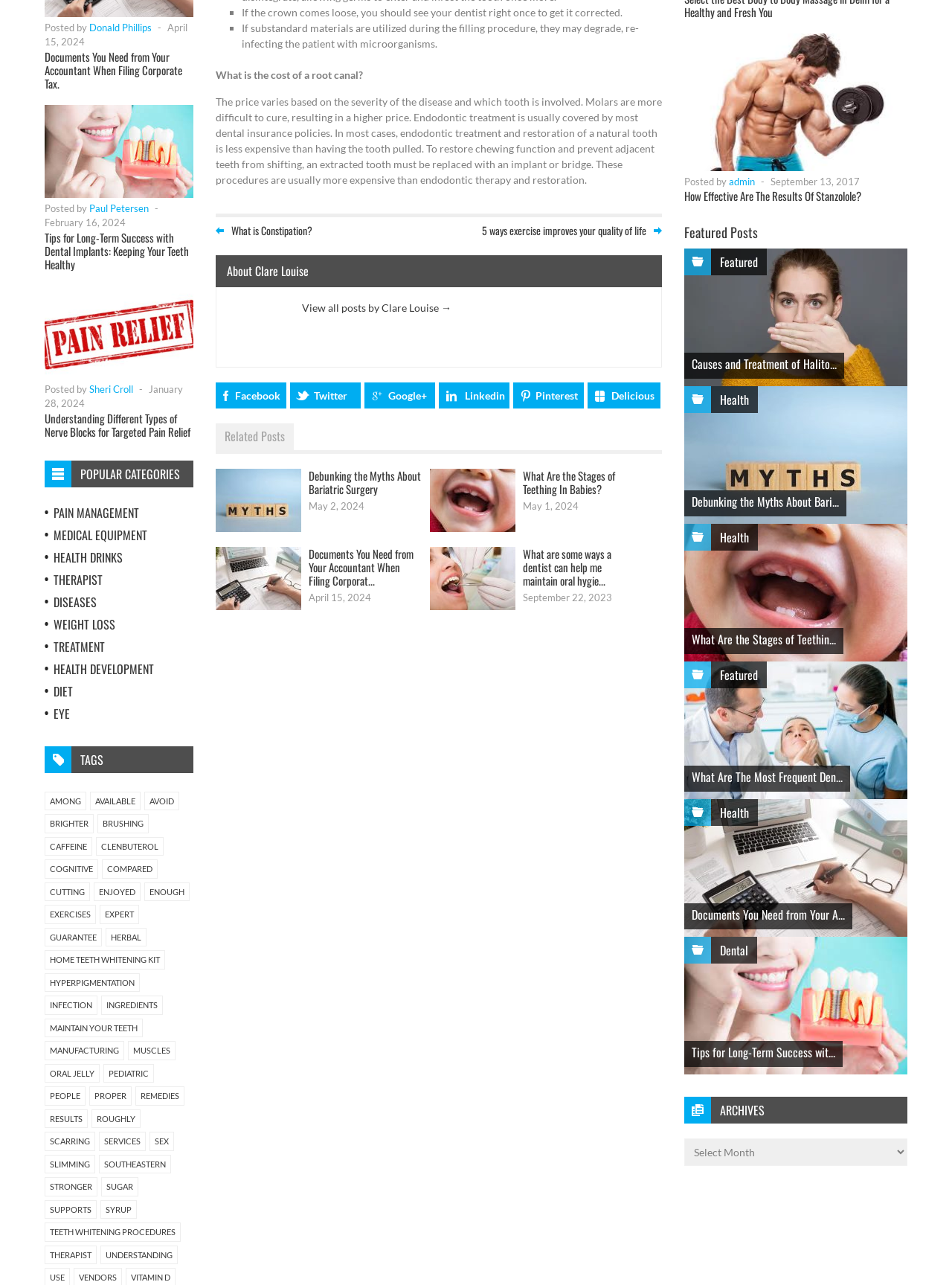What is the topic of the heading at the top of the page?
Please provide a single word or phrase answer based on the image.

Root Canal